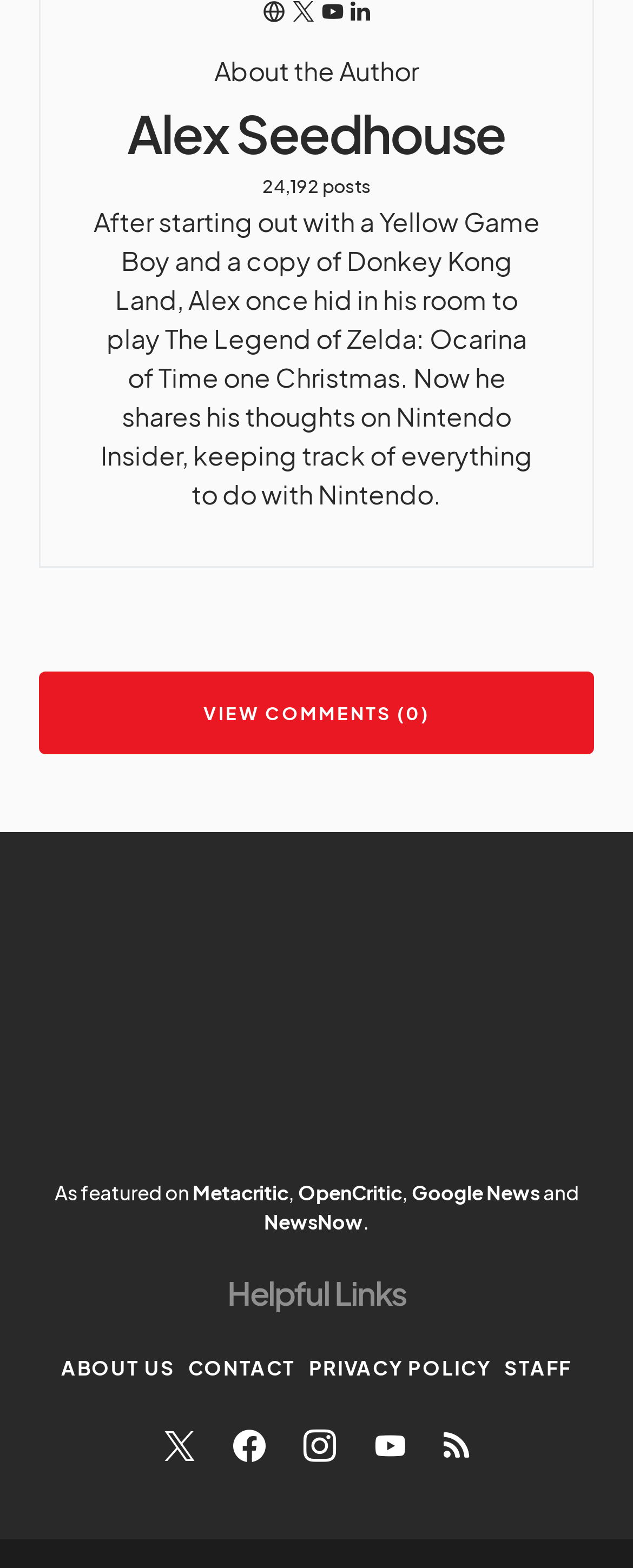Find the bounding box coordinates for the area you need to click to carry out the instruction: "Check out About Us page". The coordinates should be four float numbers between 0 and 1, indicated as [left, top, right, bottom].

[0.097, 0.864, 0.277, 0.882]